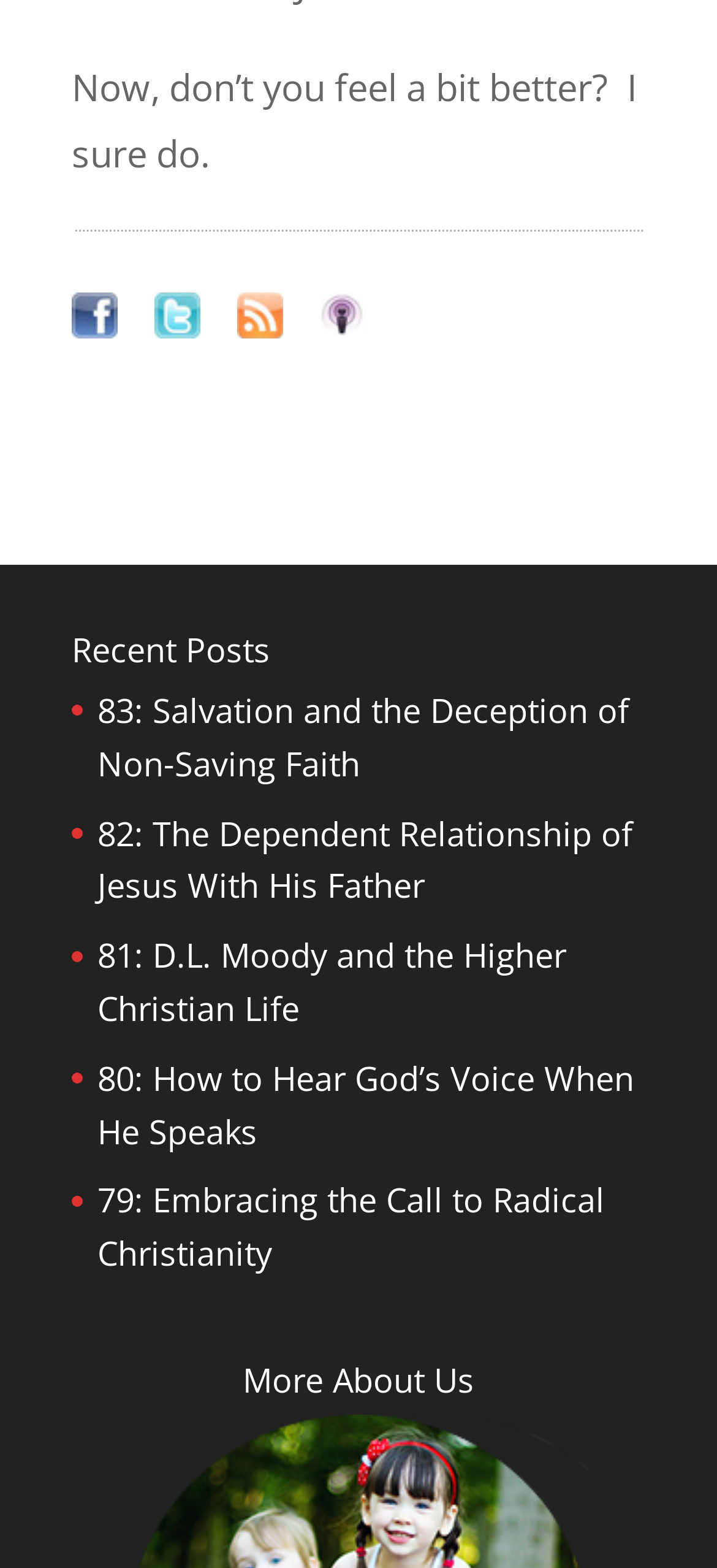What is the text of the first StaticText element?
Provide a short answer using one word or a brief phrase based on the image.

Now, don’t you feel a bit better? I sure do.